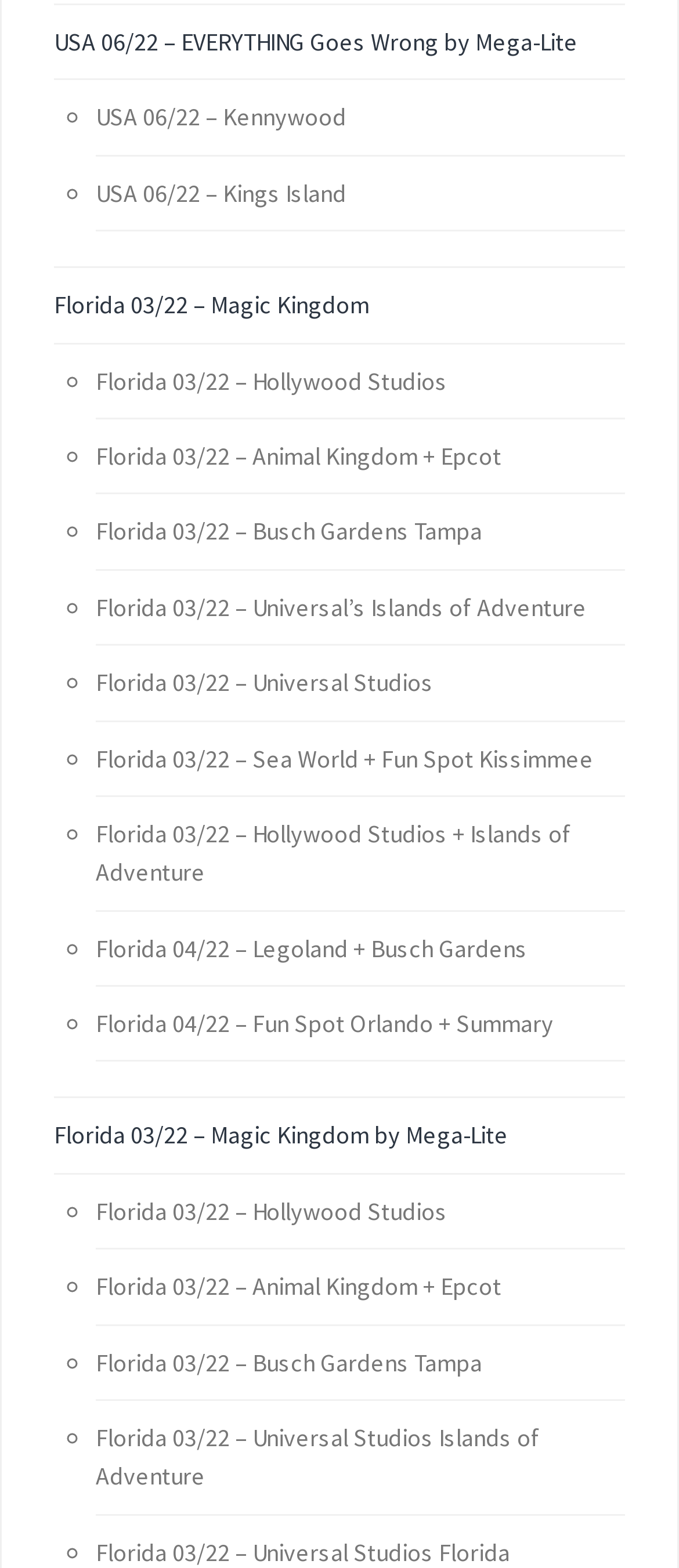Provide your answer in one word or a succinct phrase for the question: 
How many list markers are on this webpage?

14